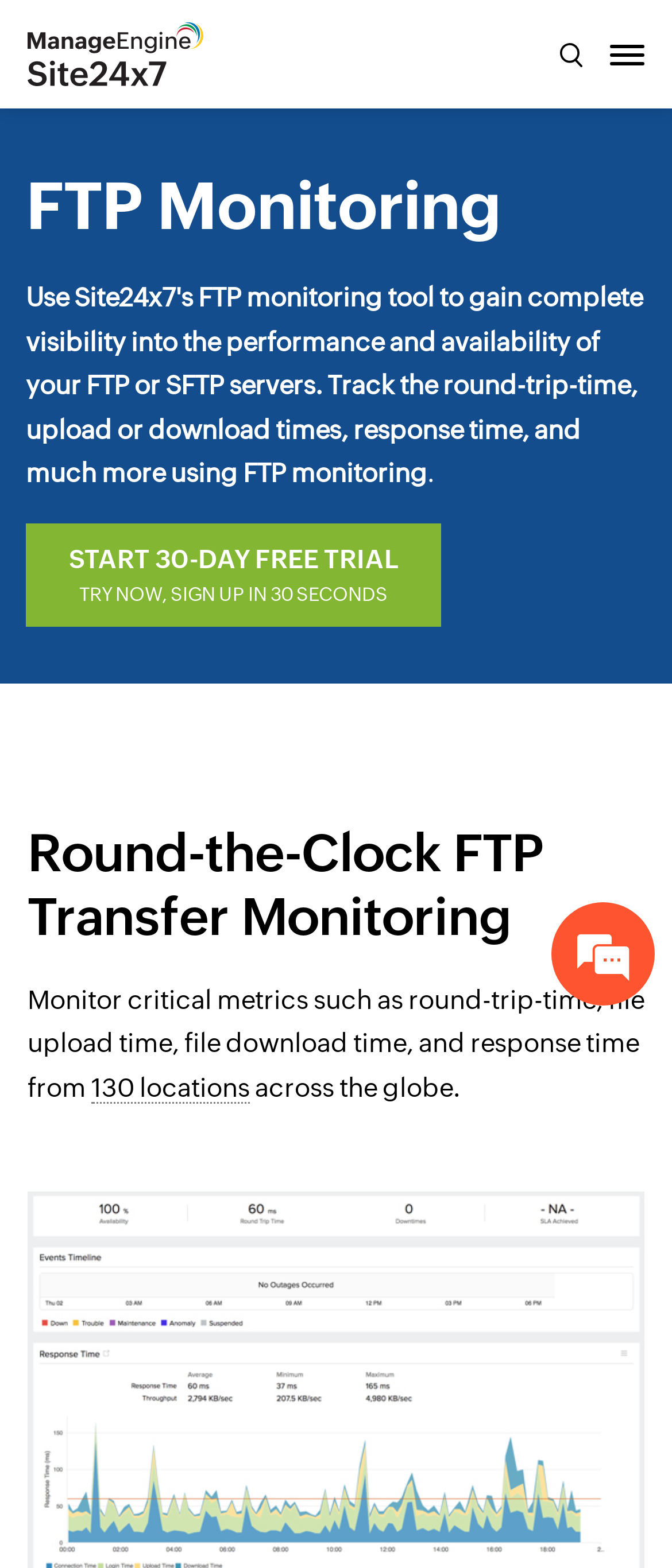Please use the details from the image to answer the following question comprehensively:
How many locations are monitored for FTP transfer?

The static text element mentions '130 locations' across the globe, which implies that the FTP transfer monitoring is done from 130 locations.